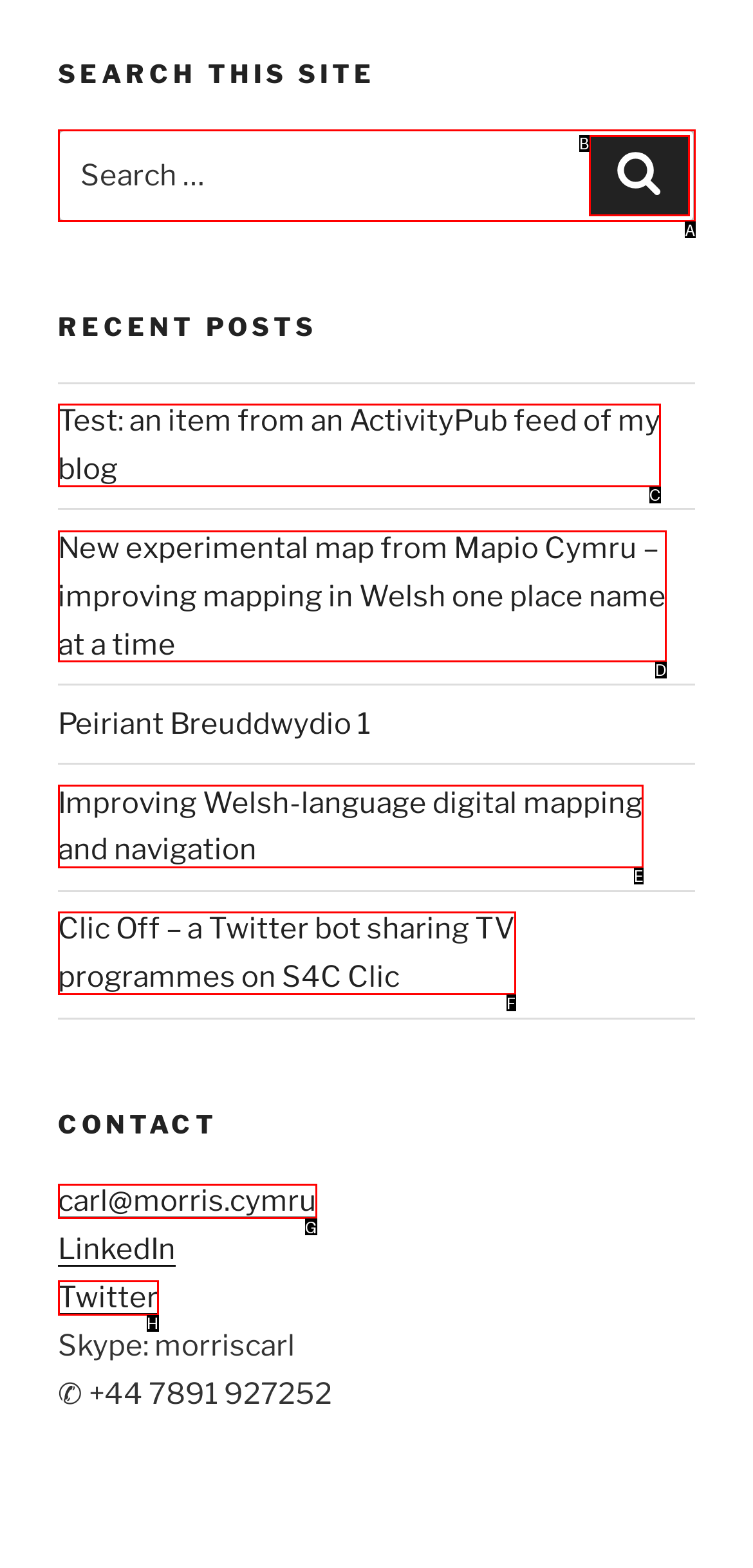Given the description: carl@morris.cymru, select the HTML element that best matches it. Reply with the letter of your chosen option.

G